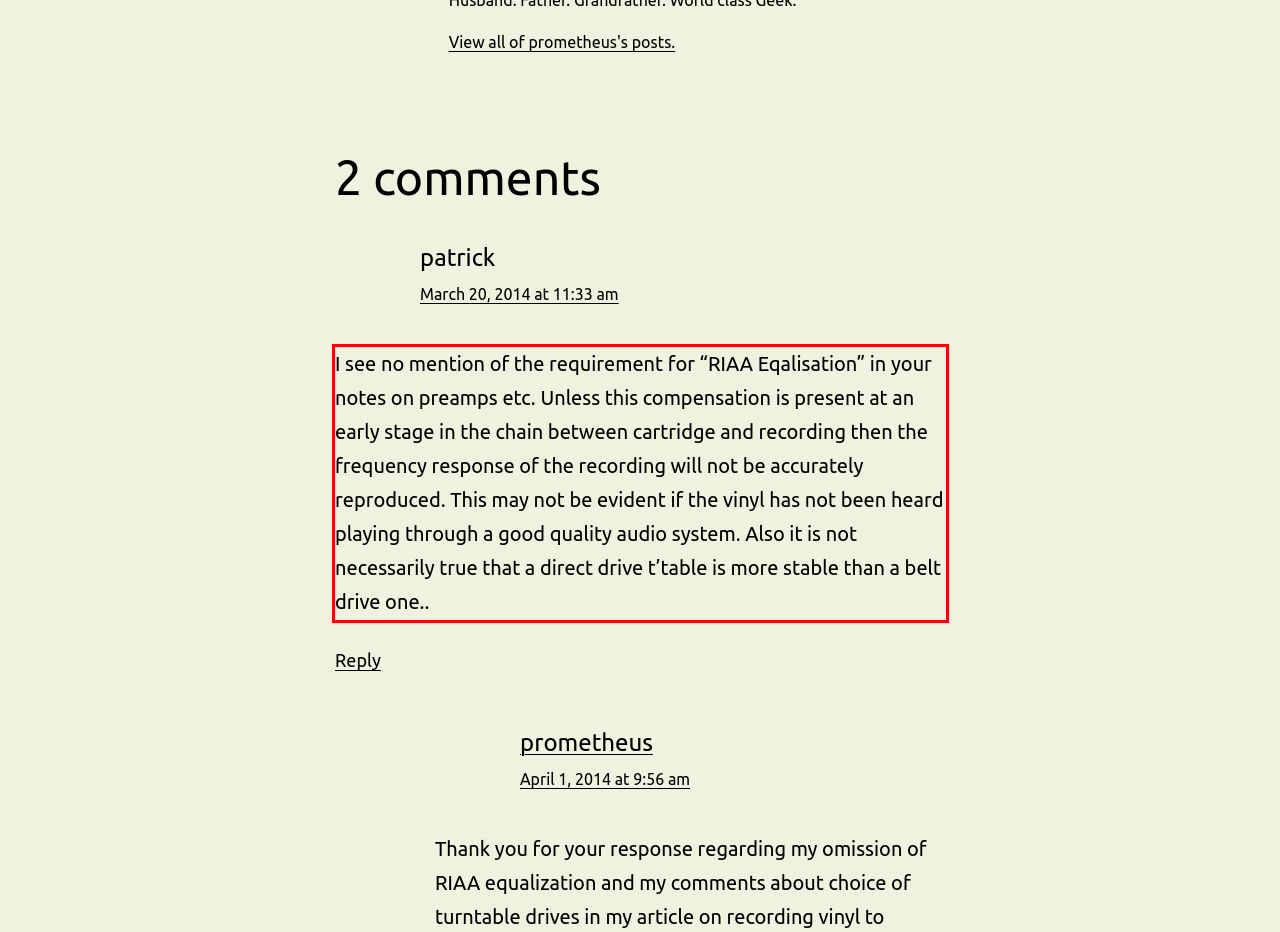Your task is to recognize and extract the text content from the UI element enclosed in the red bounding box on the webpage screenshot.

I see no mention of the requirement for “RIAA Eqalisation” in your notes on preamps etc. Unless this compensation is present at an early stage in the chain between cartridge and recording then the frequency response of the recording will not be accurately reproduced. This may not be evident if the vinyl has not been heard playing through a good quality audio system. Also it is not necessarily true that a direct drive t’table is more stable than a belt drive one..